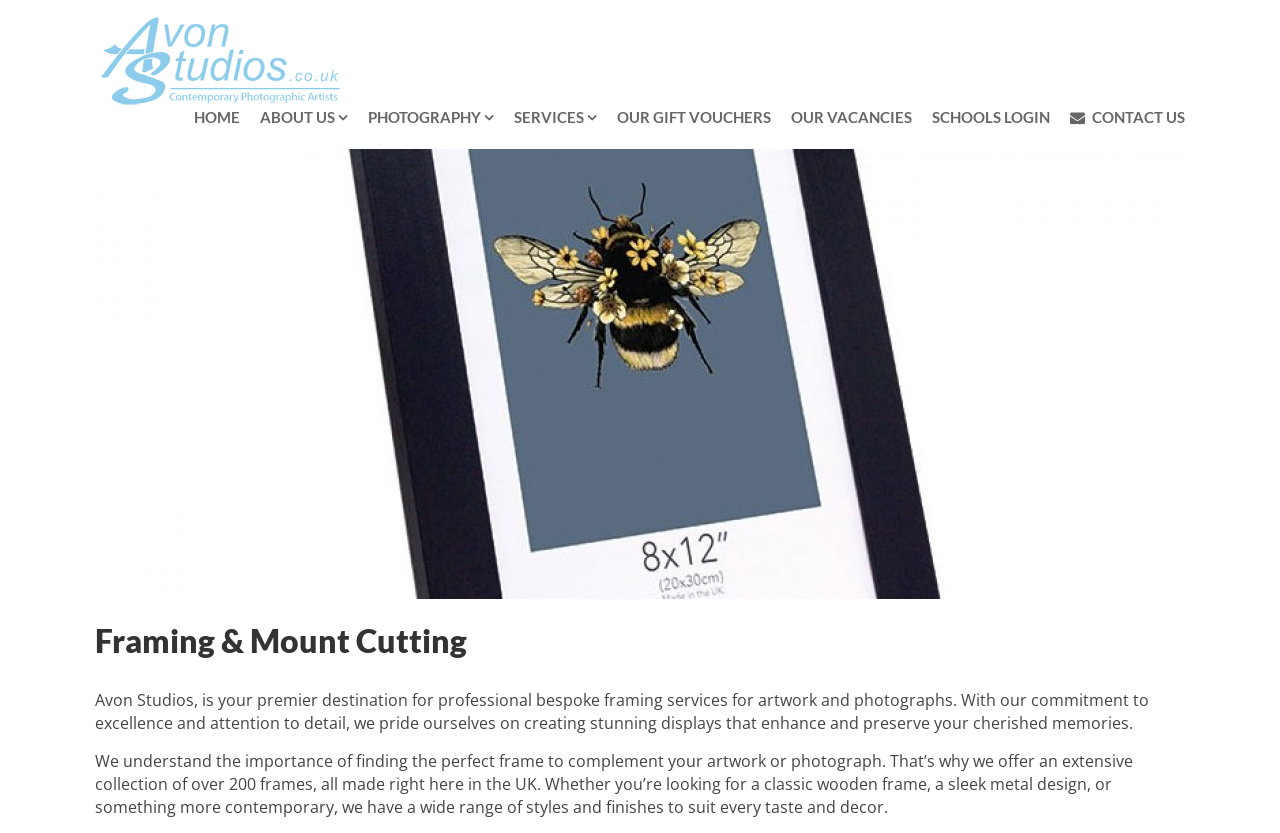Indicate the bounding box coordinates of the element that must be clicked to execute the instruction: "view framing and mount cutting services". The coordinates should be given as four float numbers between 0 and 1, i.e., [left, top, right, bottom].

[0.074, 0.743, 0.926, 0.797]